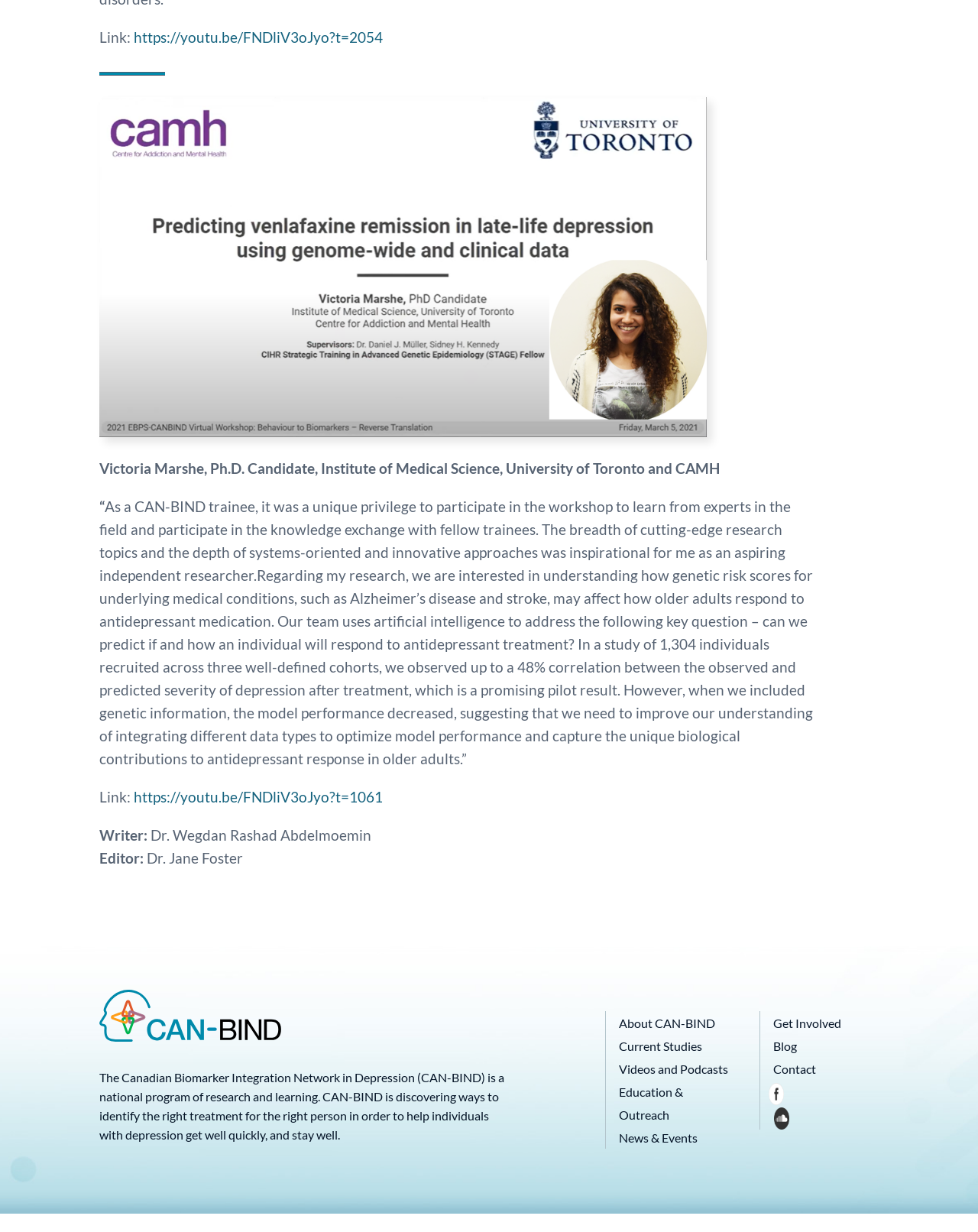Refer to the image and answer the question with as much detail as possible: What is the purpose of CAN-BIND?

The answer can be found in the text 'CAN-BIND is discovering ways to identify the right treatment for the right person in order to help individuals with depression get well quickly, and stay well'.